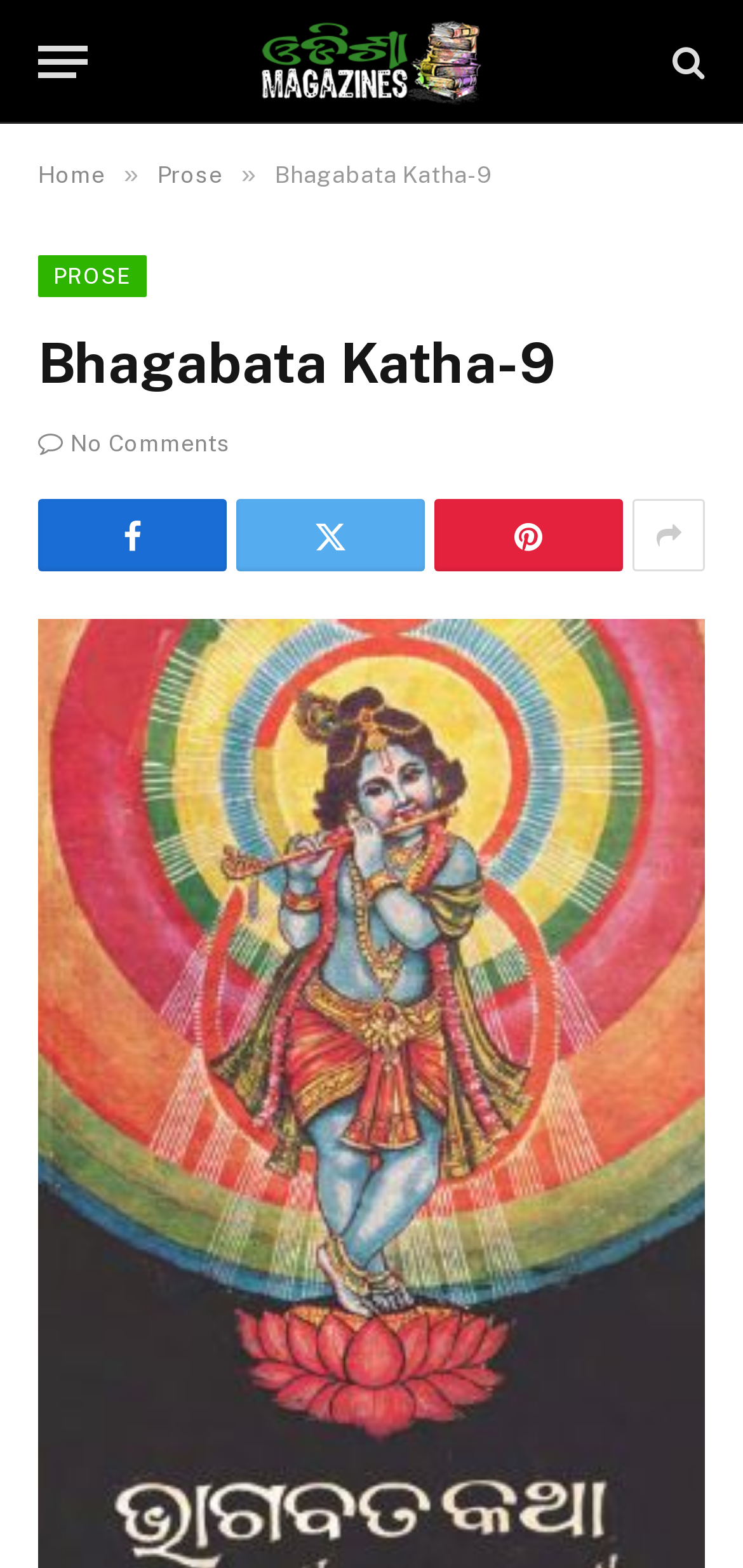Calculate the bounding box coordinates for the UI element based on the following description: "title="Show More Social Sharing"". Ensure the coordinates are four float numbers between 0 and 1, i.e., [left, top, right, bottom].

[0.851, 0.319, 0.949, 0.365]